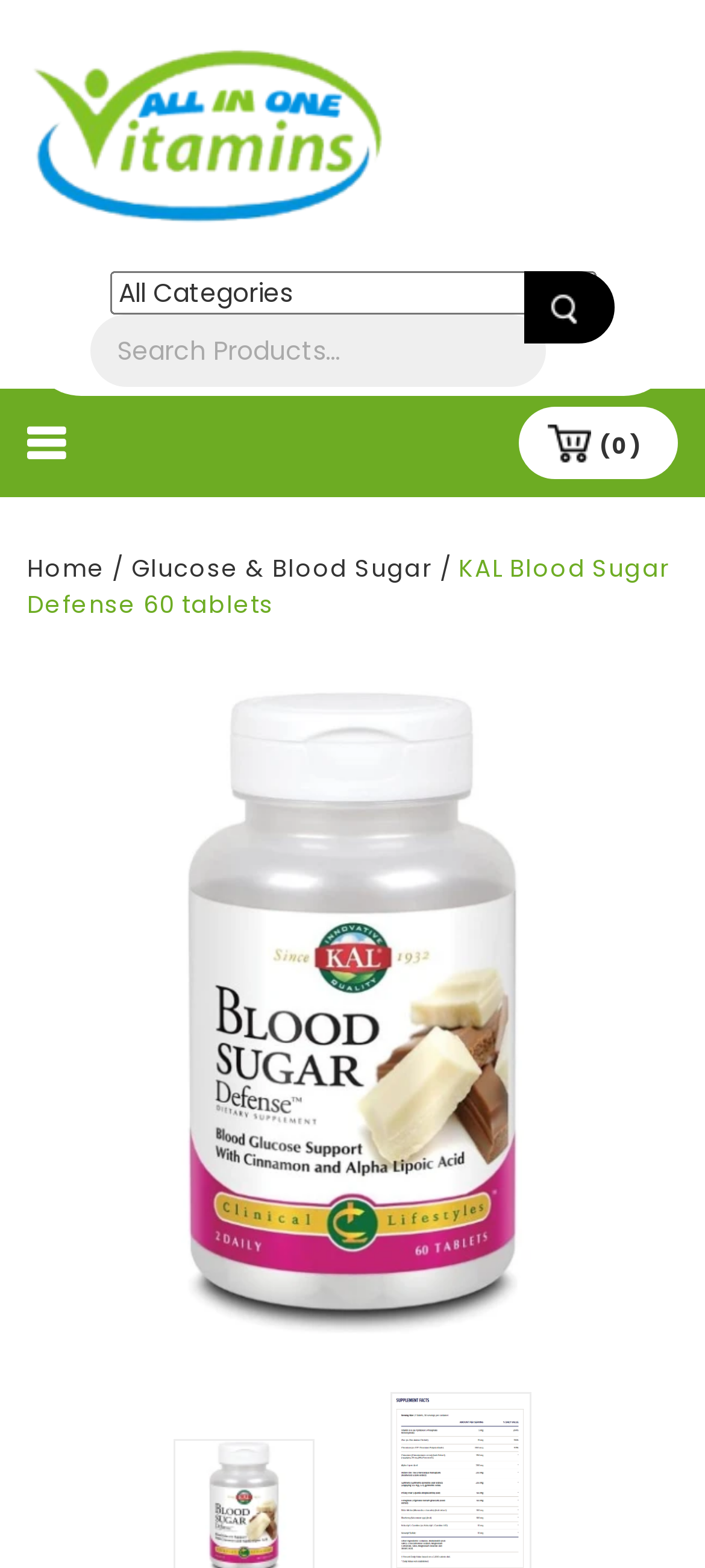Given the element description "parent_node: All Categories value="Search"" in the screenshot, predict the bounding box coordinates of that UI element.

[0.744, 0.173, 0.872, 0.219]